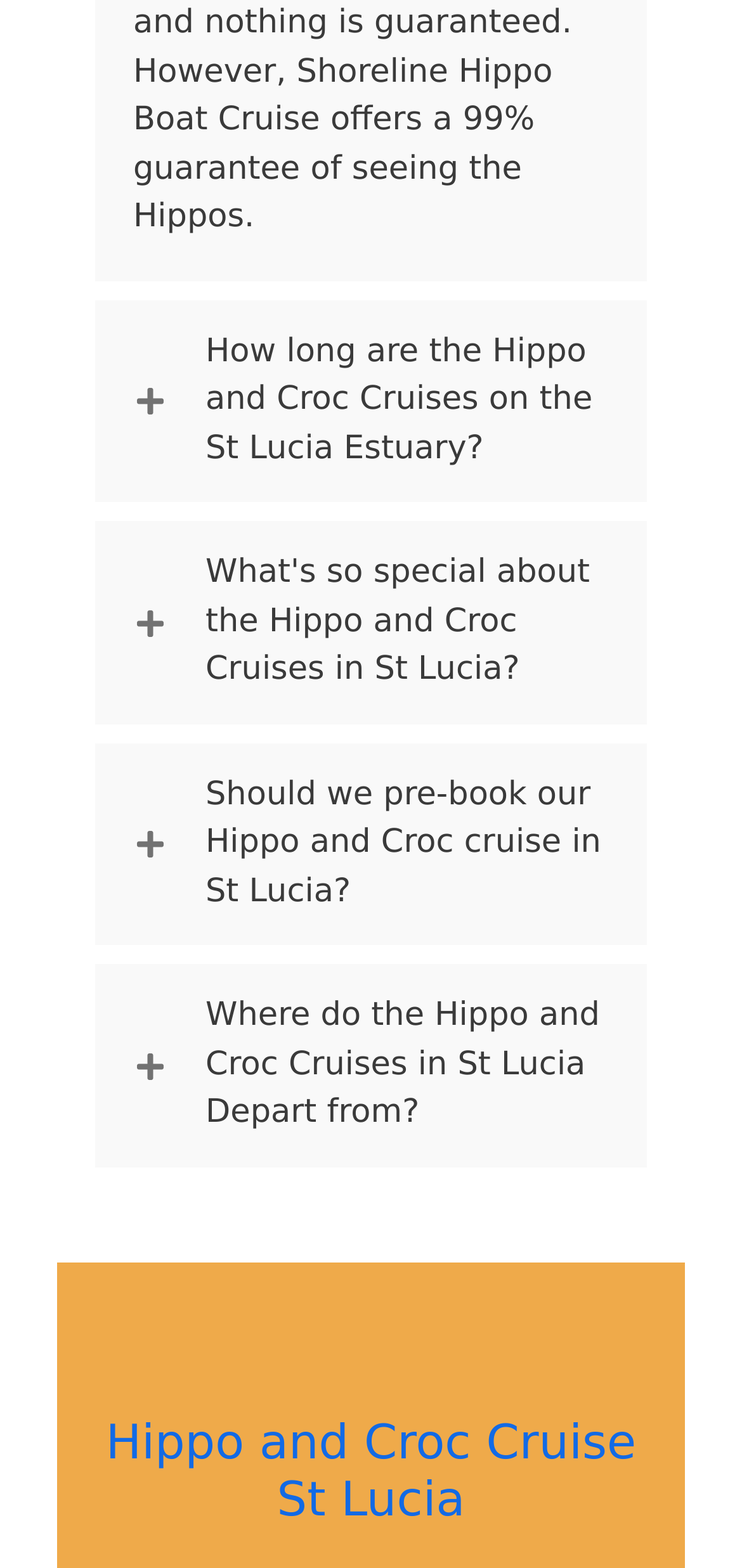How many tabs are there on the webpage? Refer to the image and provide a one-word or short phrase answer.

4